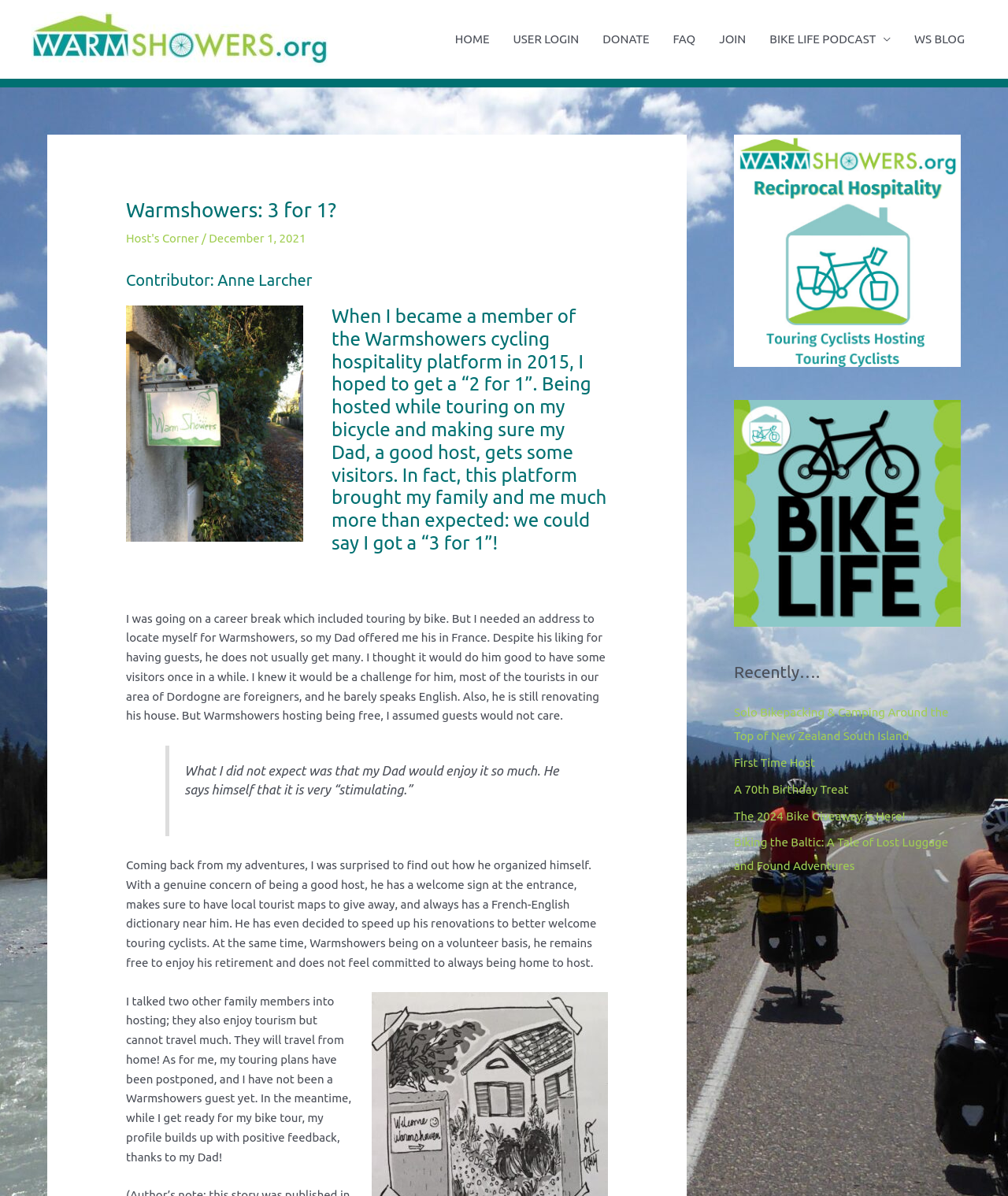Find the bounding box of the UI element described as follows: "A 70th Birthday Treat".

[0.728, 0.654, 0.842, 0.665]